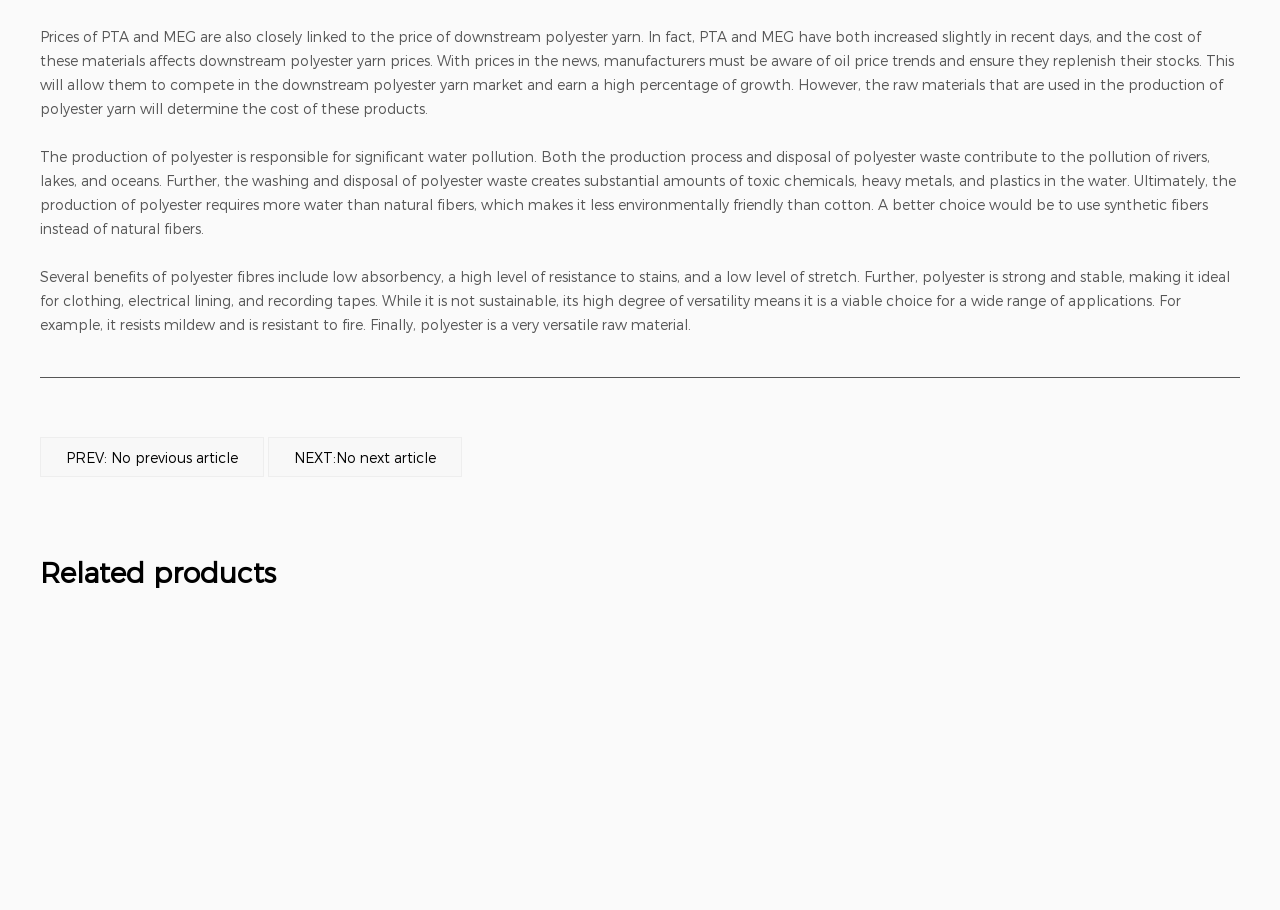Answer briefly with one word or phrase:
What is a negative environmental impact of polyester production?

Water pollution